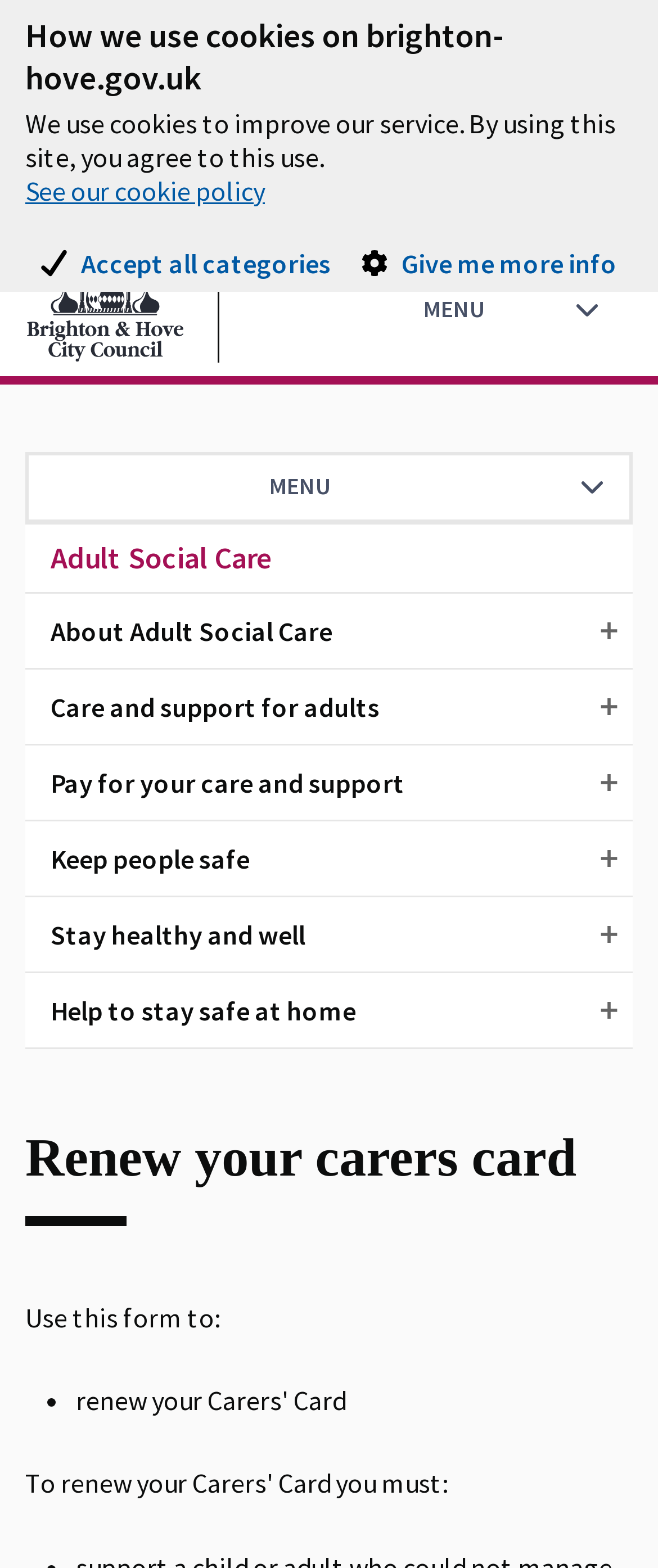How many accordion buttons are there?
Please give a detailed and elaborate answer to the question based on the image.

I counted the number of accordion buttons by looking at the elements with the role 'button' and the property 'expanded' set to 'False', which are located under the 'About Adult Social Care' section. There are 6 buttons with the text 'About Adult Social Care', 'Care and support for adults', 'Pay for your care and support', 'Keep people safe', 'Stay healthy and well', and 'Help to stay safe at home'.